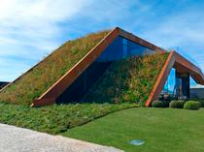Please answer the following query using a single word or phrase: 
What is the purpose of the large glass panels?

To allow natural light